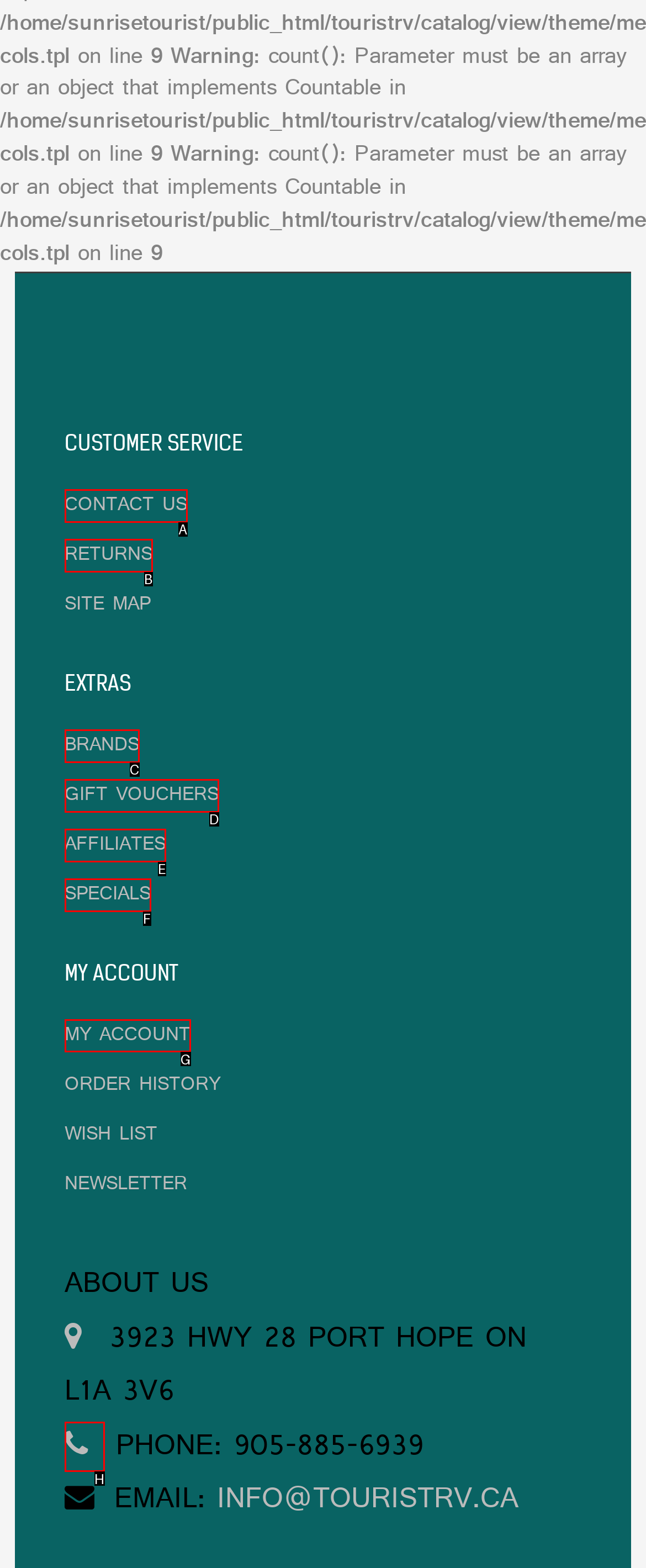Identify the correct UI element to click on to achieve the following task: access my account Respond with the corresponding letter from the given choices.

G